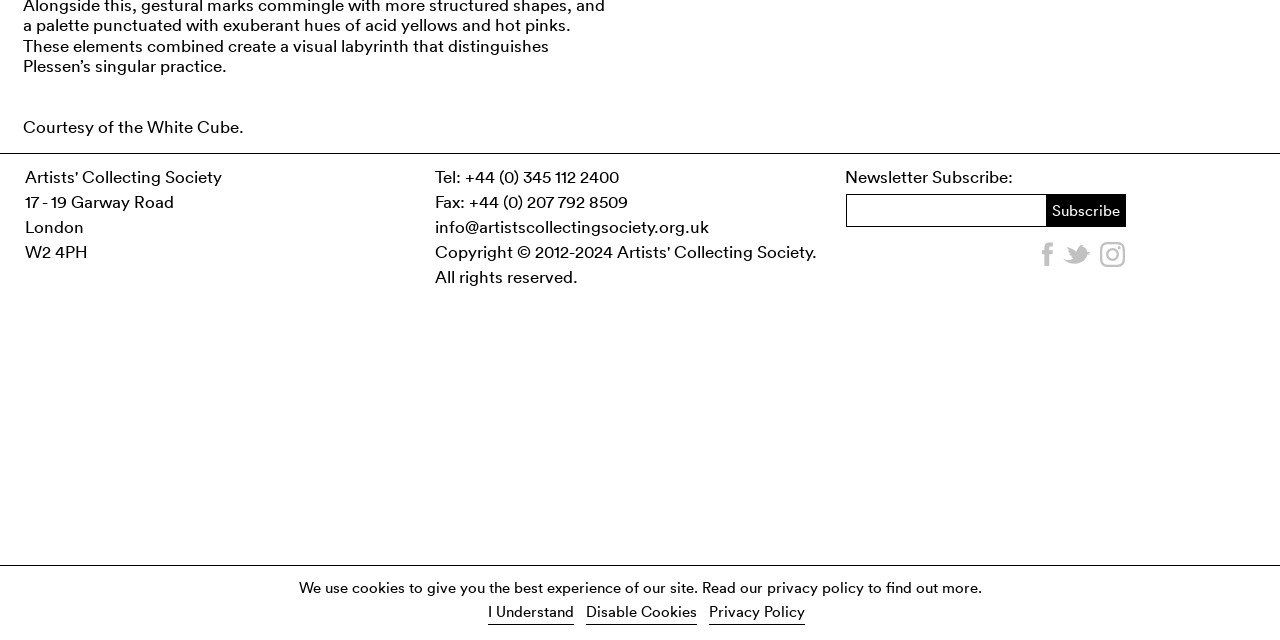Please determine the bounding box coordinates for the UI element described here. Use the format (top-left x, top-left y, bottom-right x, bottom-right y) with values bounded between 0 and 1: name="EMAIL"

[0.661, 0.302, 0.817, 0.354]